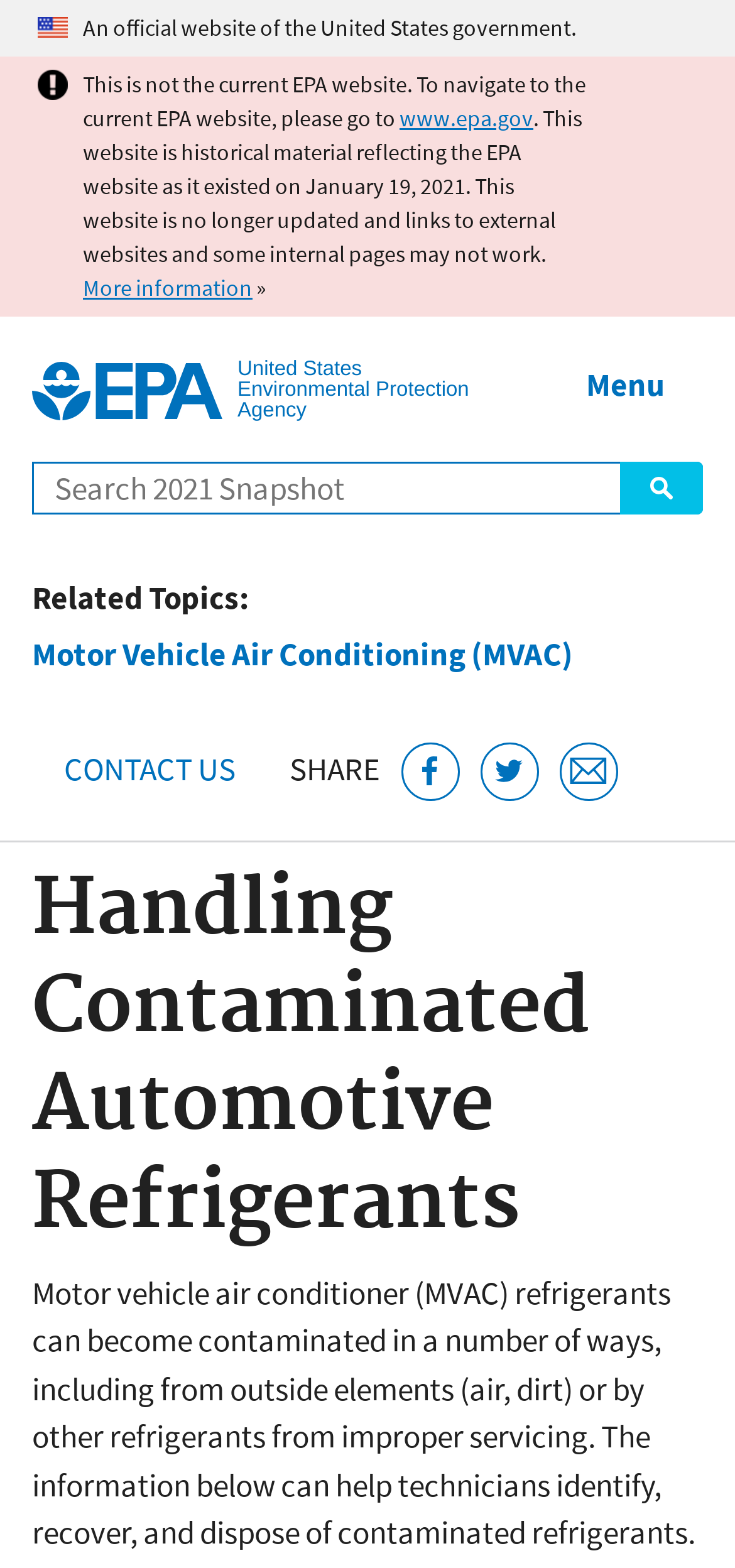Write an elaborate caption that captures the essence of the webpage.

This webpage is about handling contaminated automotive refrigerants, specifically for technicians. At the top left, there is a link to "Jump to main content". Below it, there is a statement indicating that this is an official website of the United States government. Next to it, there is a notice that this website is historical material and is no longer updated. 

On the top right, there is a heading "US EPA" with a link to the EPA website. Below it, there is a search bar with a "Search" button. On the top right corner, there is a "Menu" link.

Below the search bar, there are several links and buttons. There is a "Related Topics" section with a link to "Motor Vehicle Air Conditioning (MVAC)". There are also links to "CONTACT US" and "SHARE", with options to share the page on Facebook, Twitter, or via email.

The main content of the webpage starts with a heading "Handling Contaminated Automotive Refrigerants". Below it, there is a paragraph explaining that motor vehicle air conditioner refrigerants can become contaminated in various ways and providing information on how to identify, recover, and dispose of contaminated refrigerants.